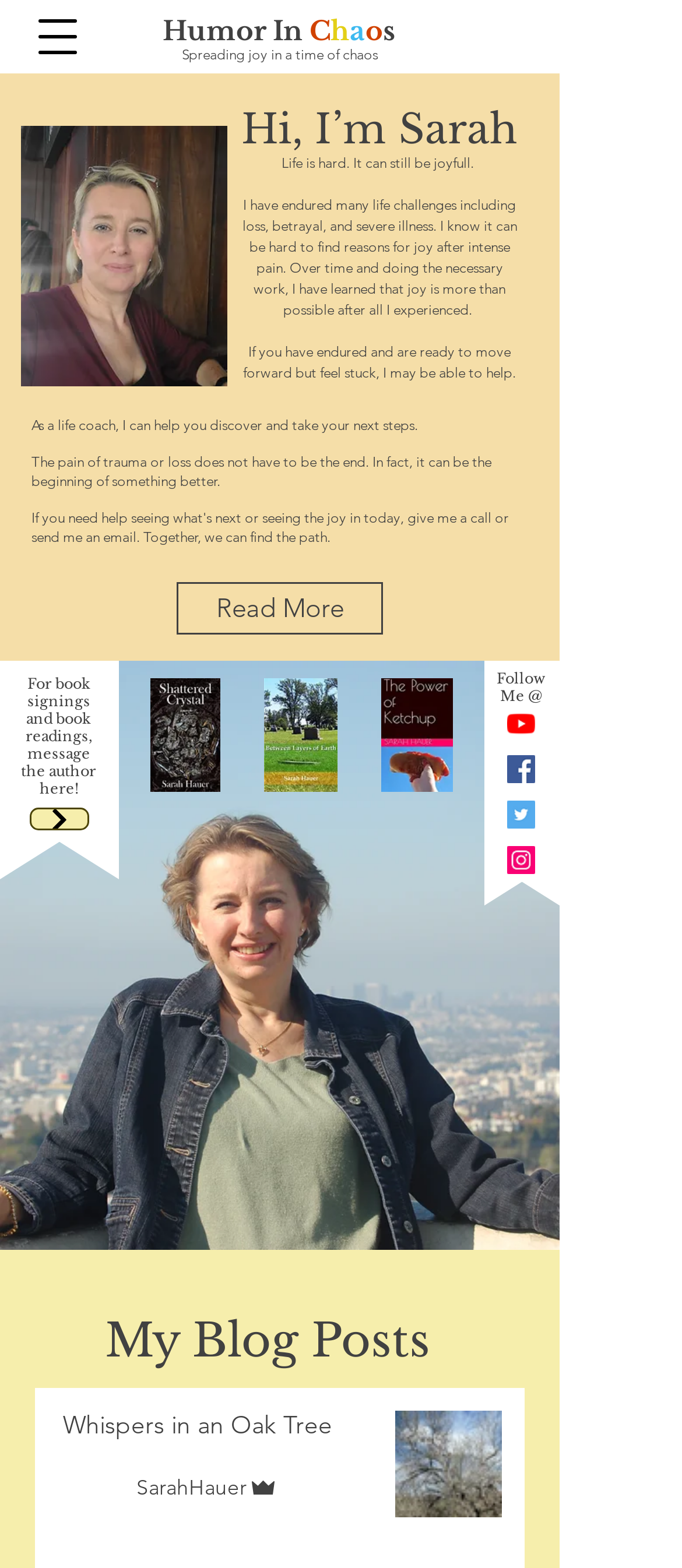Locate the bounding box coordinates of the area to click to fulfill this instruction: "Follow Sarah on YouTube". The bounding box should be presented as four float numbers between 0 and 1, in the order [left, top, right, bottom].

[0.744, 0.453, 0.785, 0.471]